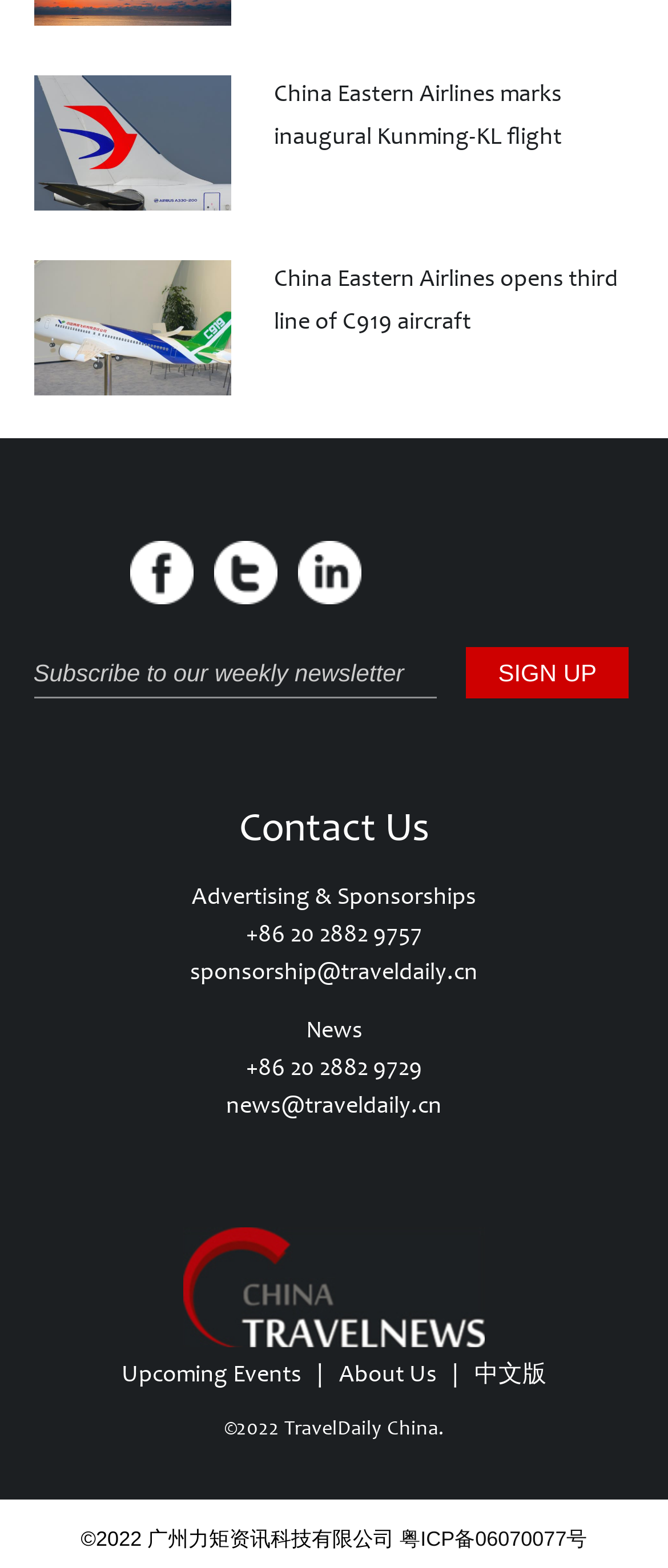Determine the bounding box coordinates of the clickable area required to perform the following instruction: "Contact Us through Advertising & Sponsorships". The coordinates should be represented as four float numbers between 0 and 1: [left, top, right, bottom].

[0.287, 0.562, 0.713, 0.58]